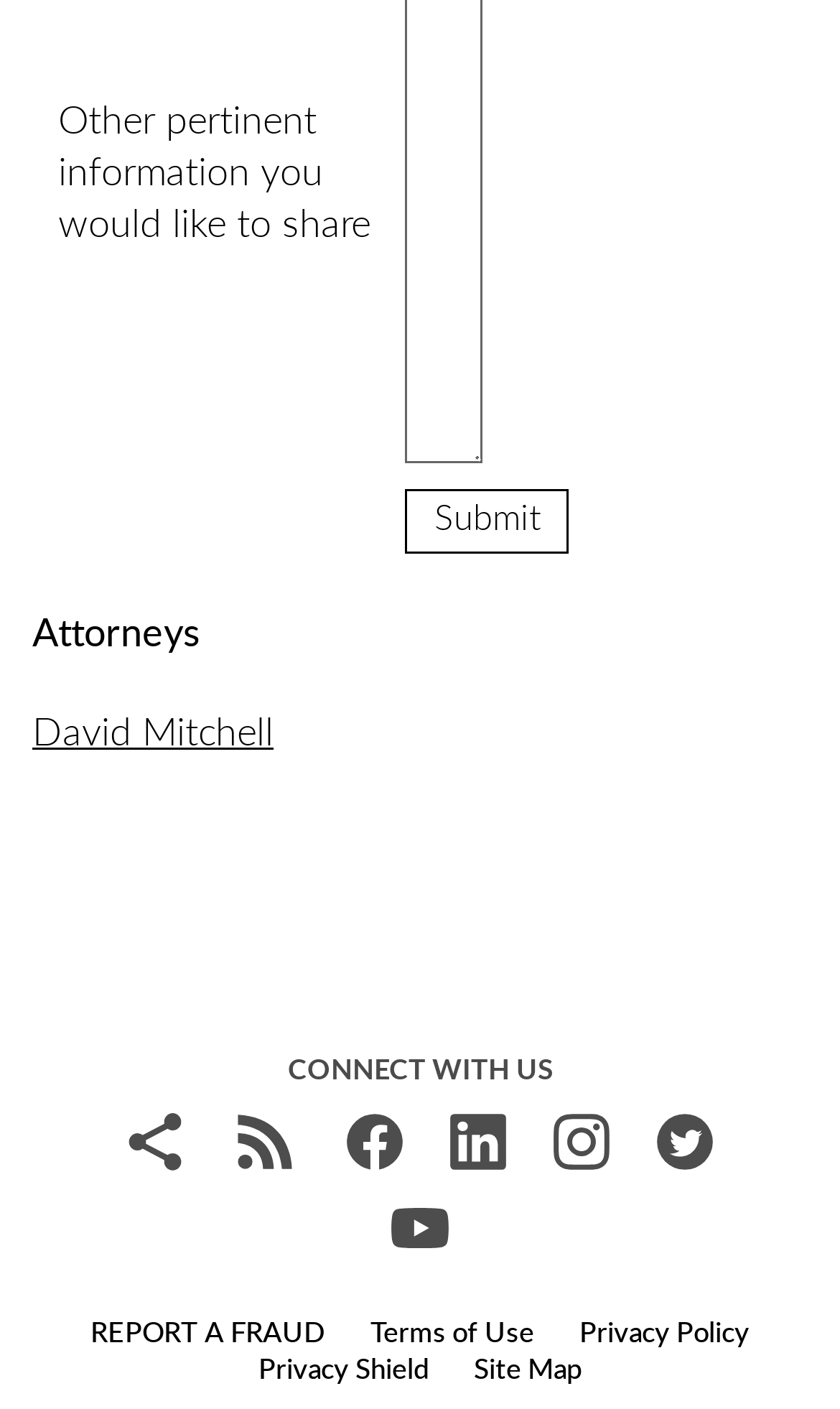Please identify the bounding box coordinates of the element that needs to be clicked to execute the following command: "View YouTube channel". Provide the bounding box using four float numbers between 0 and 1, formatted as [left, top, right, bottom].

[0.464, 0.85, 0.536, 0.893]